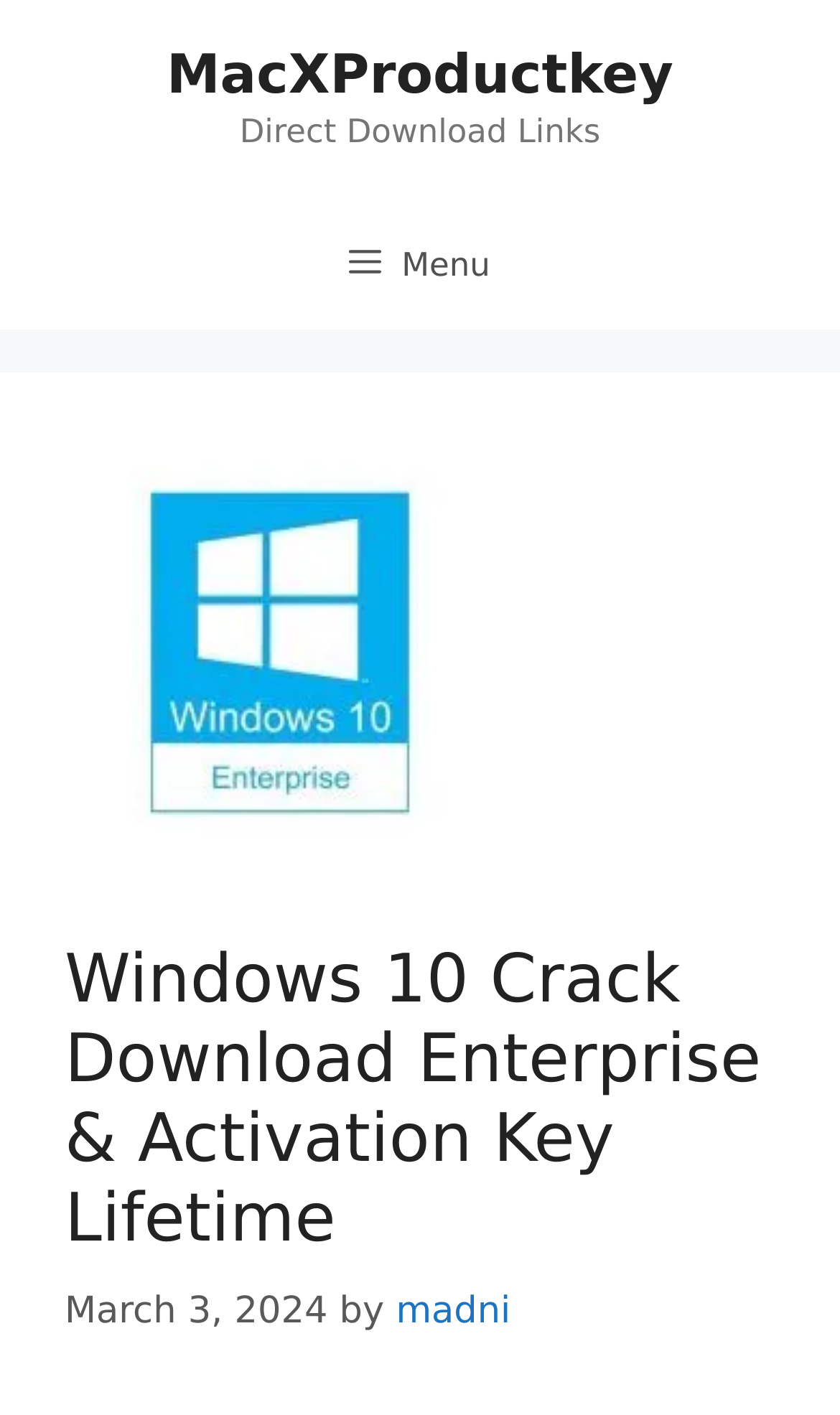What is the text of the webpage's headline?

Windows 10 Crack Download Enterprise & Activation Key Lifetime